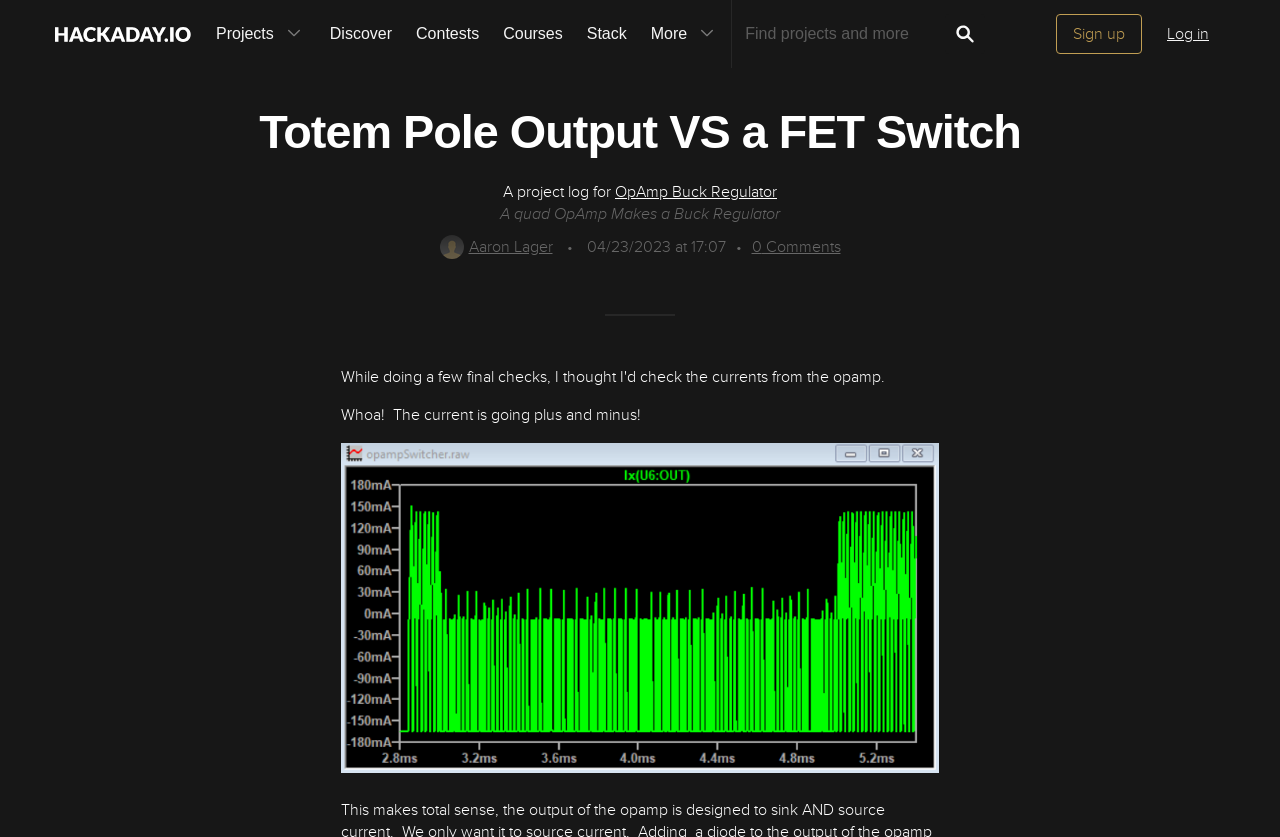Can you provide the bounding box coordinates for the element that should be clicked to implement the instruction: "View OpAmp Buck Regulator project"?

[0.48, 0.217, 0.607, 0.241]